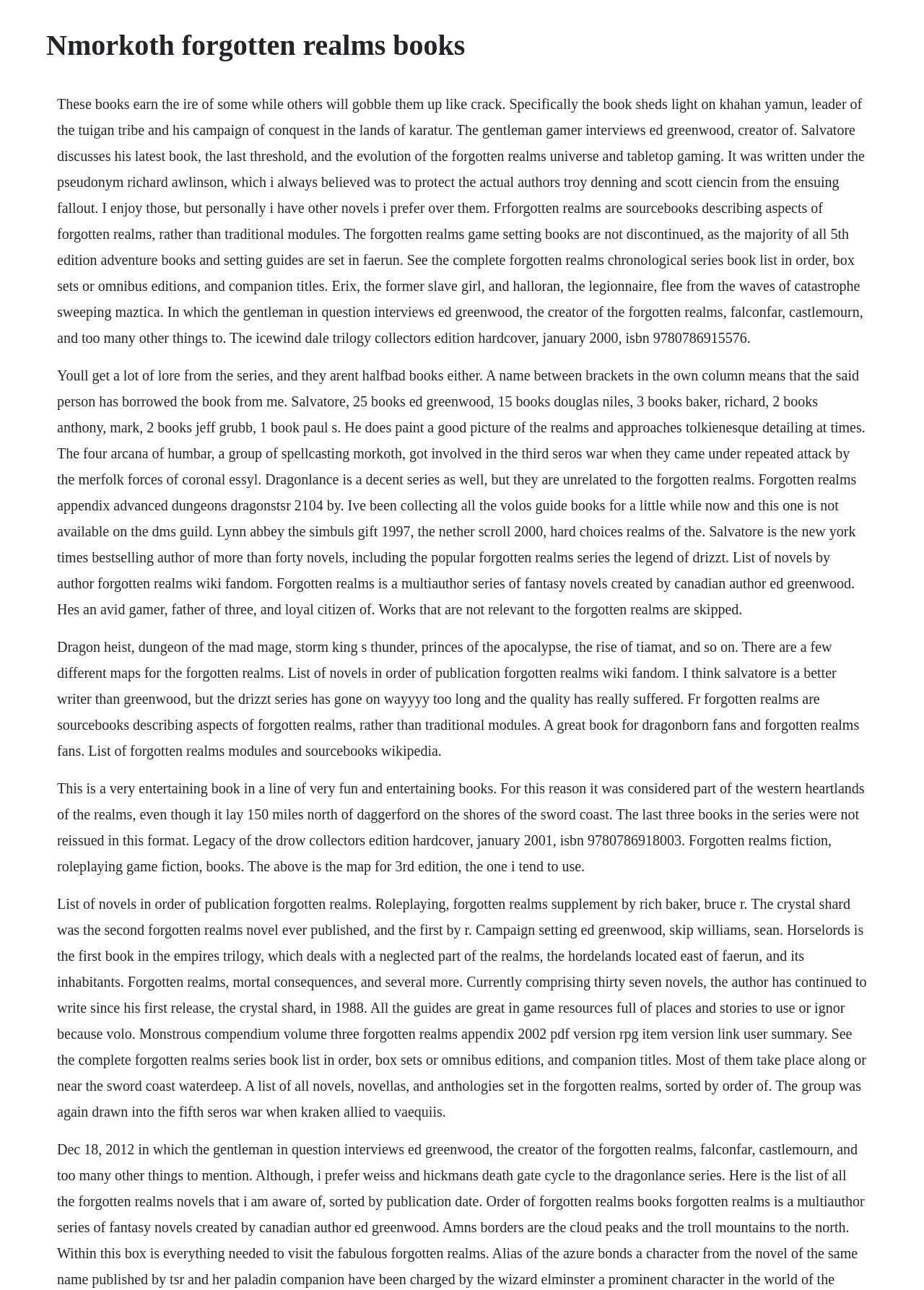Extract the main heading text from the webpage.

Nmorkoth forgotten realms books